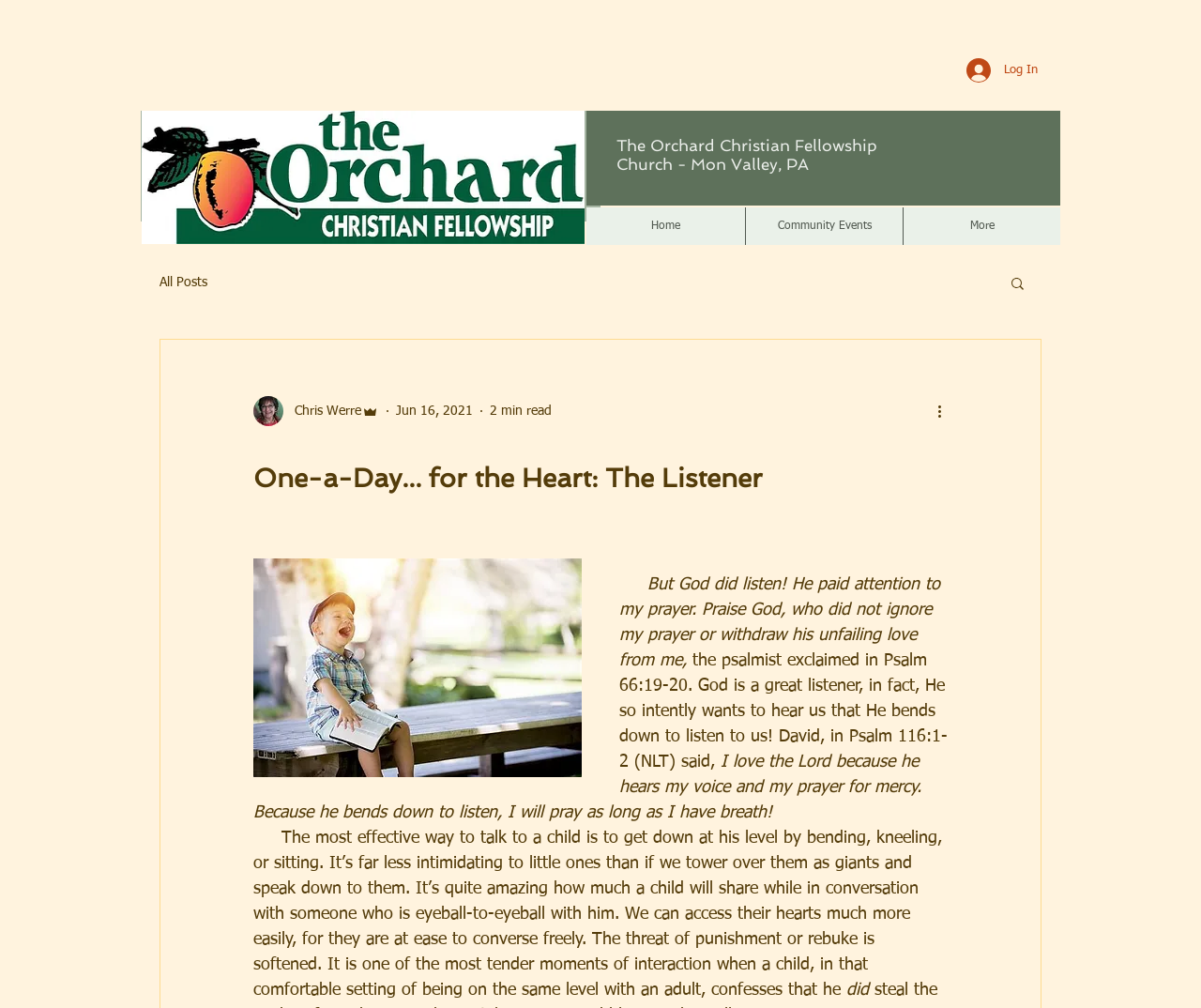Please determine the bounding box coordinates, formatted as (top-left x, top-left y, bottom-right x, bottom-right y), with all values as floating point numbers between 0 and 1. Identify the bounding box of the region described as: Chris Werre

[0.211, 0.393, 0.316, 0.423]